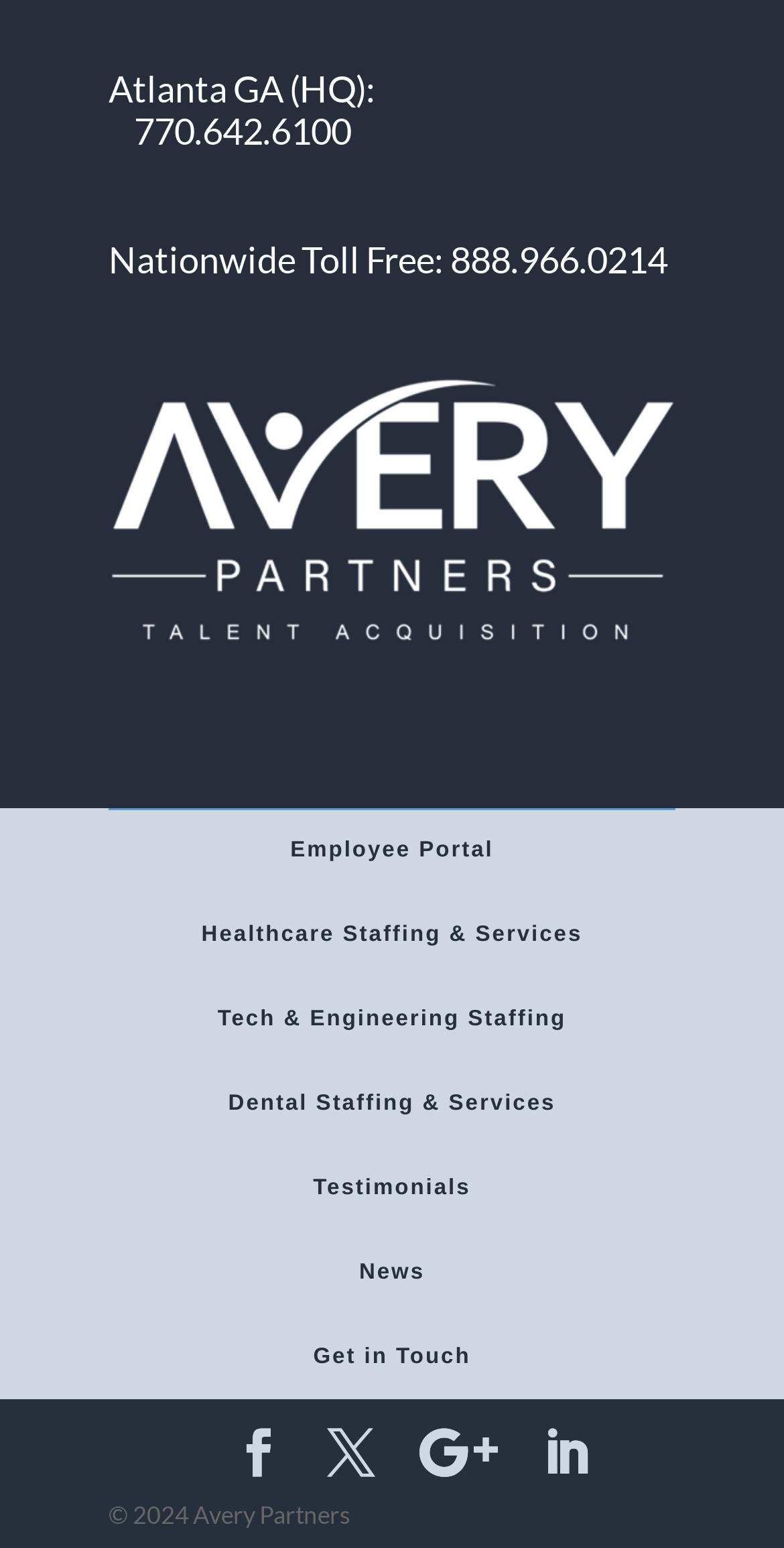Locate the bounding box coordinates of the item that should be clicked to fulfill the instruction: "Visit Employee Portal".

[0.138, 0.522, 0.862, 0.577]